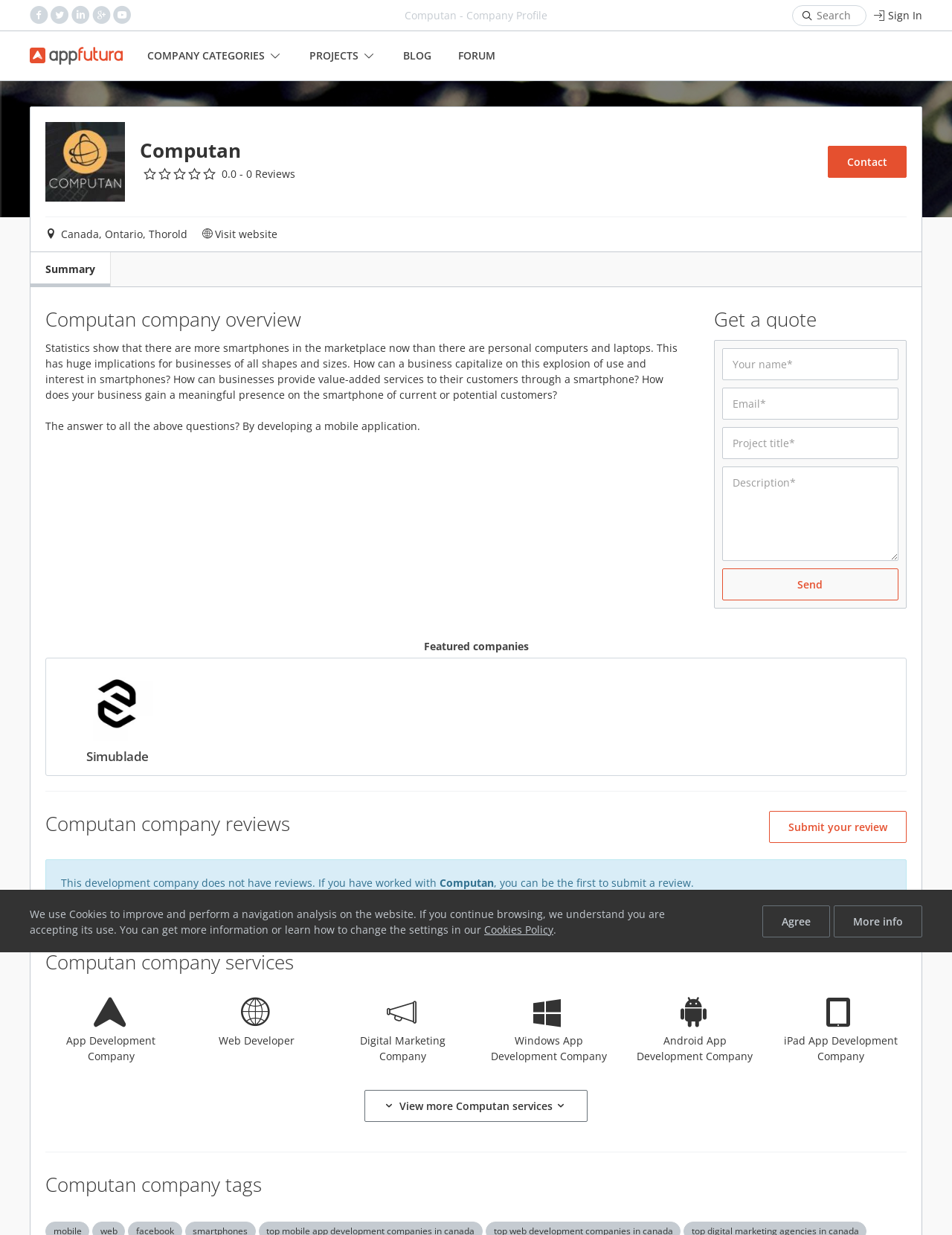Determine the bounding box coordinates of the target area to click to execute the following instruction: "Search for something."

[0.832, 0.004, 0.91, 0.021]